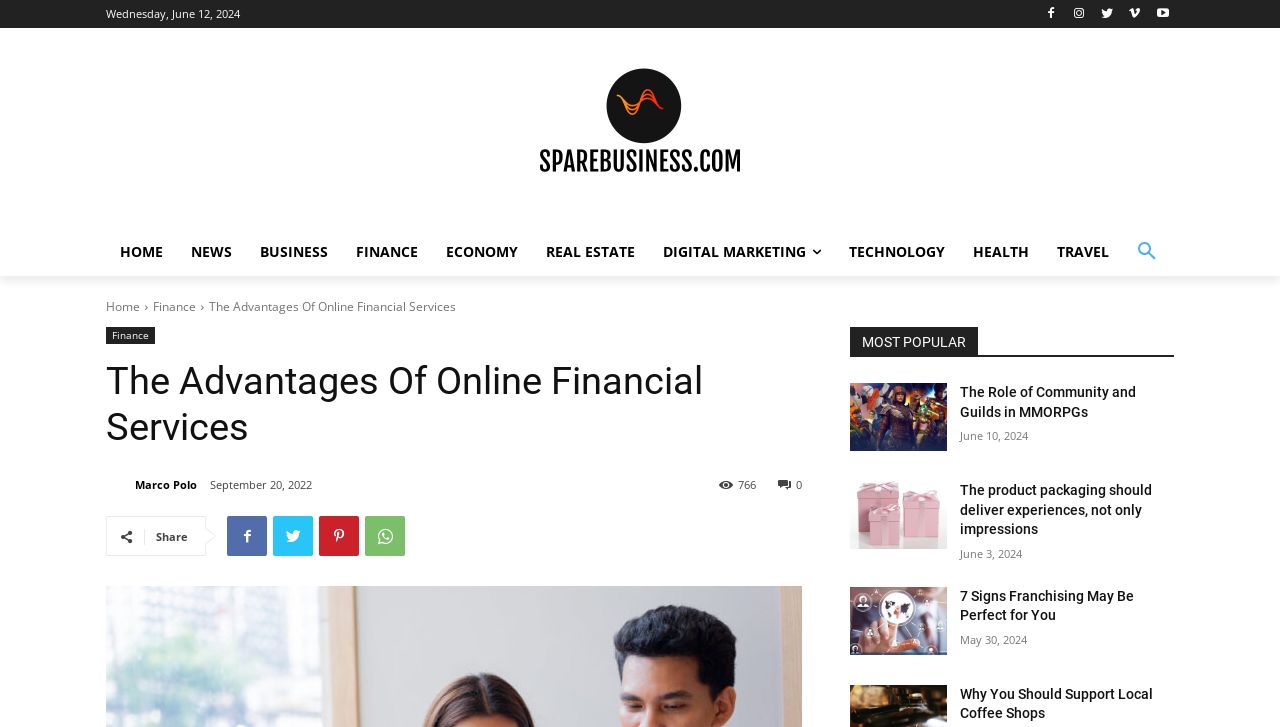Specify the bounding box coordinates of the element's region that should be clicked to achieve the following instruction: "Read the article about The Role of Community and Guilds in MMORPGs". The bounding box coordinates consist of four float numbers between 0 and 1, in the format [left, top, right, bottom].

[0.664, 0.527, 0.74, 0.62]